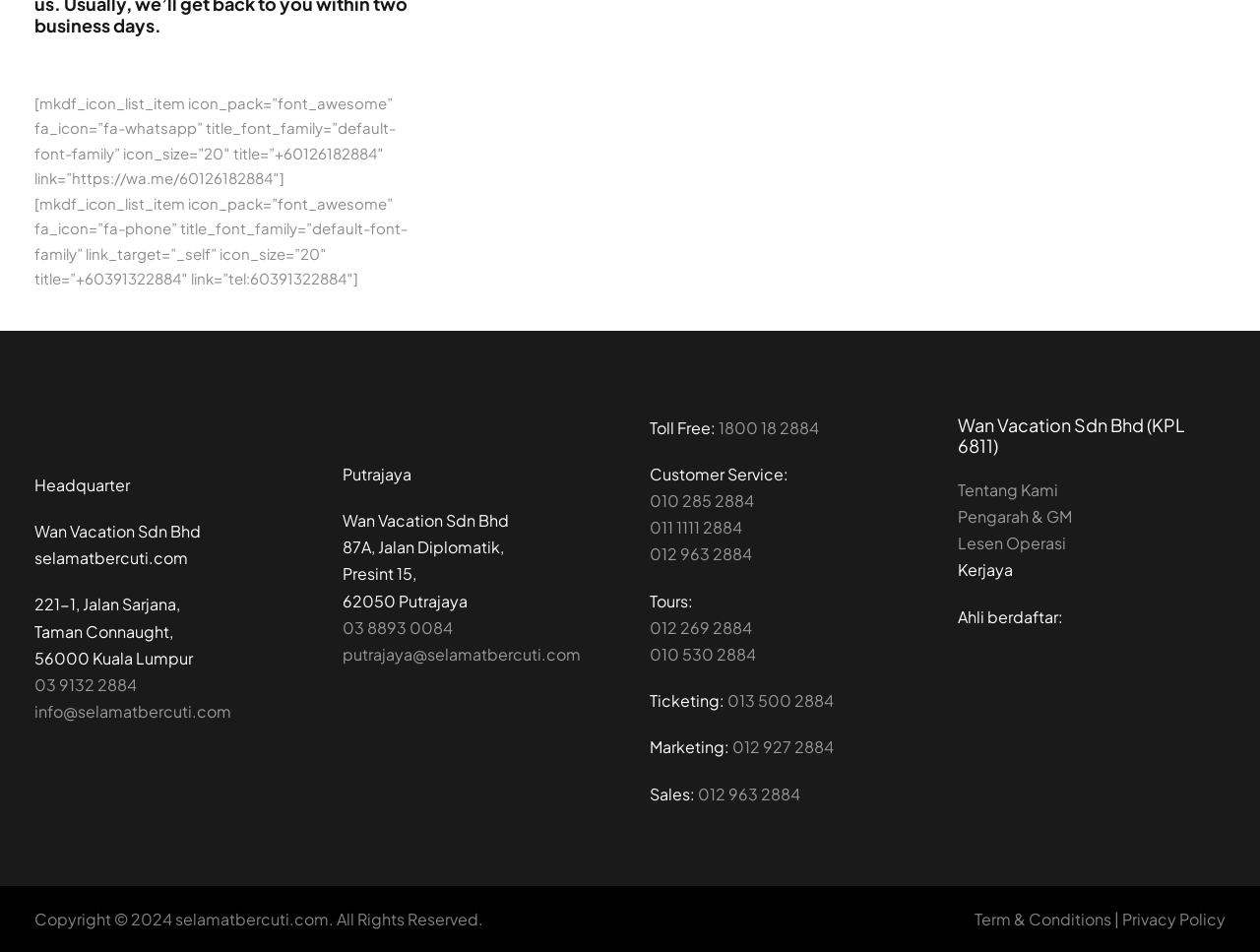Please answer the following query using a single word or phrase: 
What is the copyright year?

2024